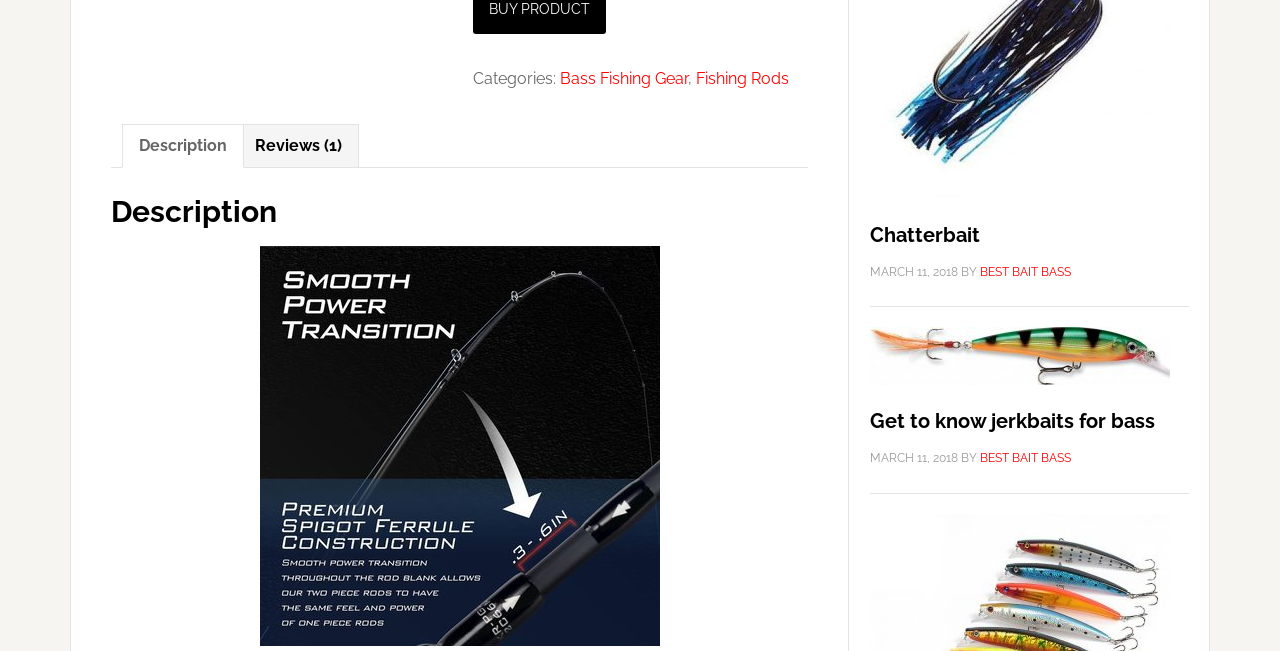Ascertain the bounding box coordinates for the UI element detailed here: "Fishing Rods". The coordinates should be provided as [left, top, right, bottom] with each value being a float between 0 and 1.

[0.544, 0.106, 0.617, 0.135]